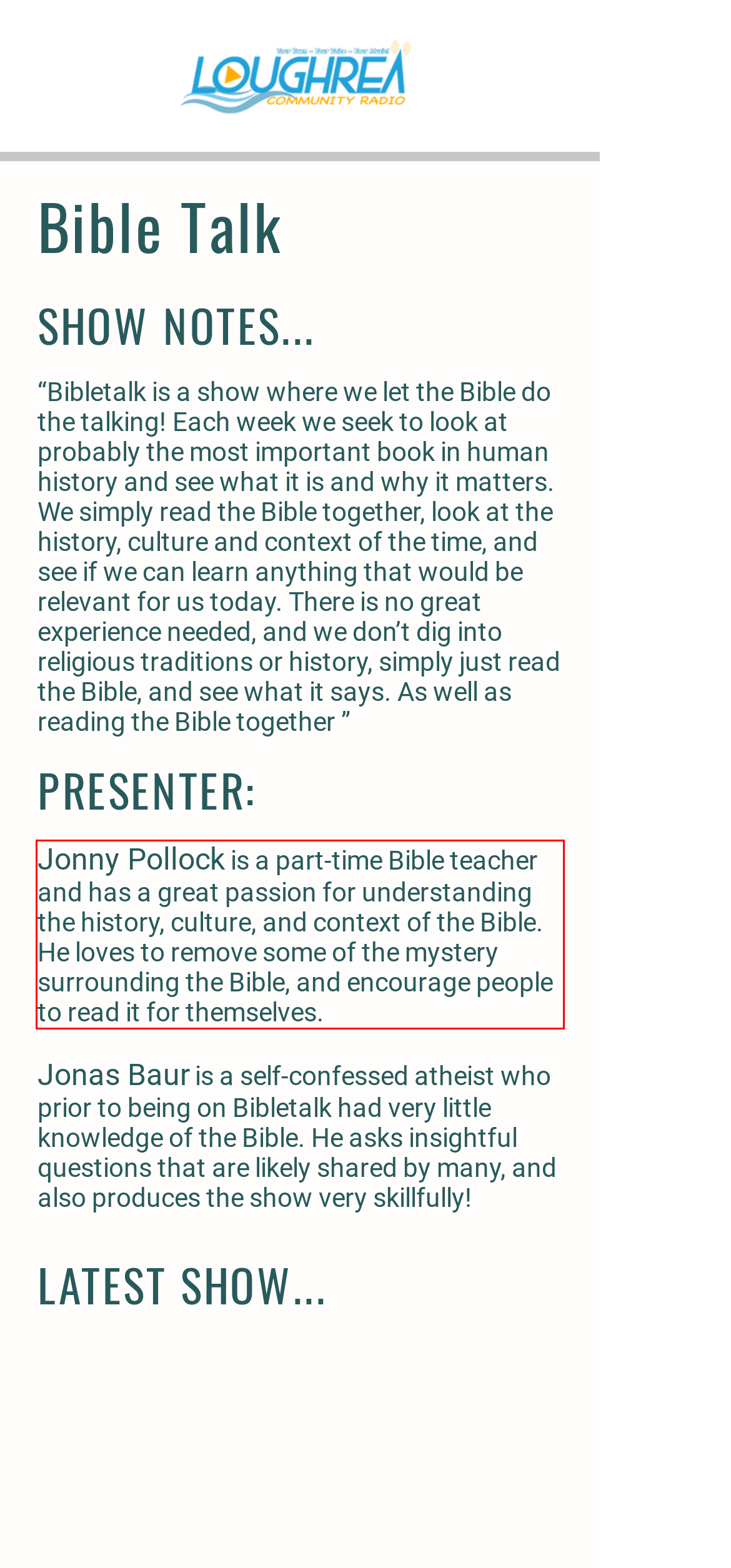Please perform OCR on the text content within the red bounding box that is highlighted in the provided webpage screenshot.

Jonny Pollock is a part-time Bible teacher and has a great passion for understanding the history, culture, and context of the Bible. He loves to remove some of the mystery surrounding the Bible, and encourage people to read it for themselves.